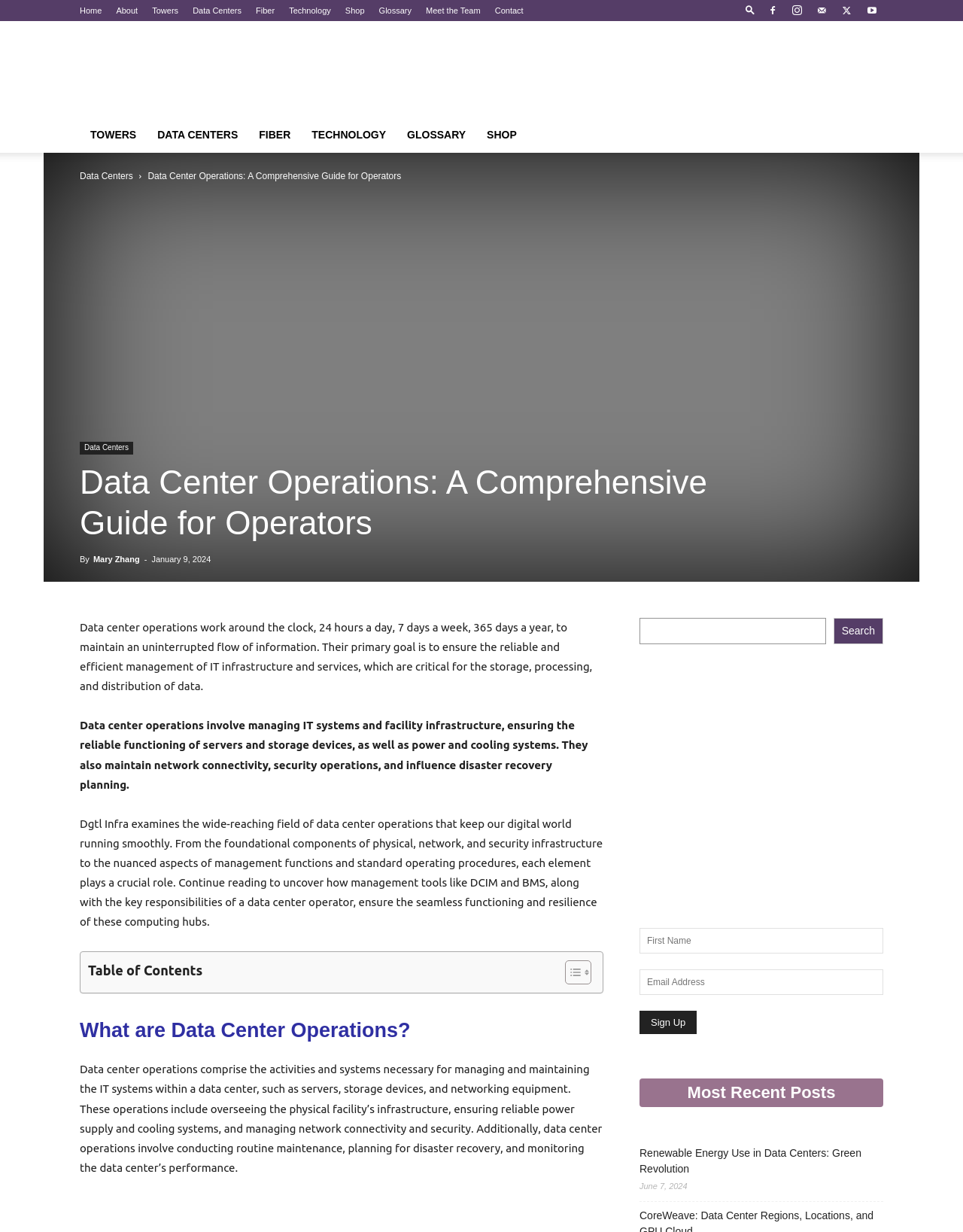What is the primary goal of data center operations?
Give a one-word or short-phrase answer derived from the screenshot.

ensure reliable and efficient management